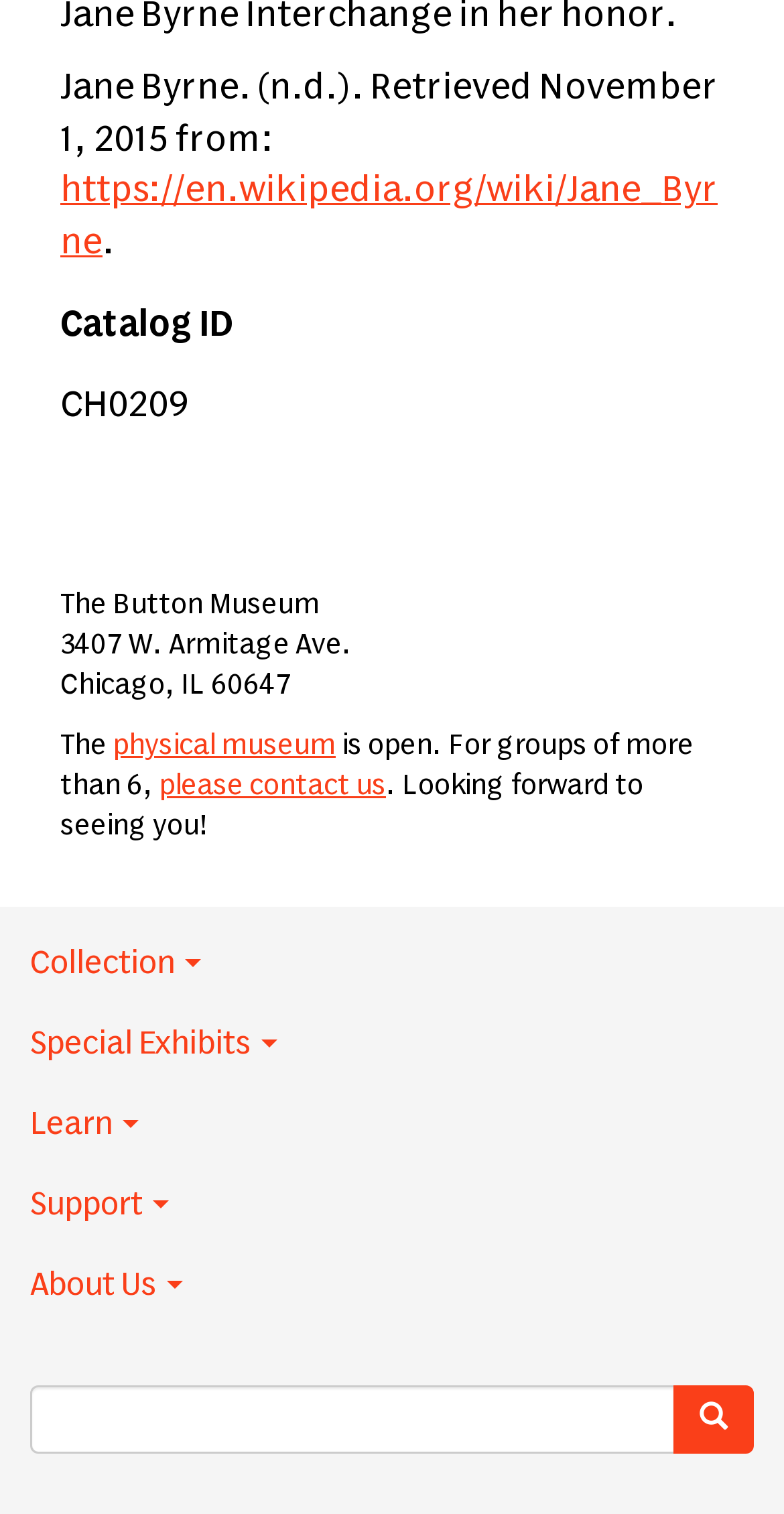Can you specify the bounding box coordinates of the area that needs to be clicked to fulfill the following instruction: "search"?

[0.859, 0.915, 0.962, 0.96]